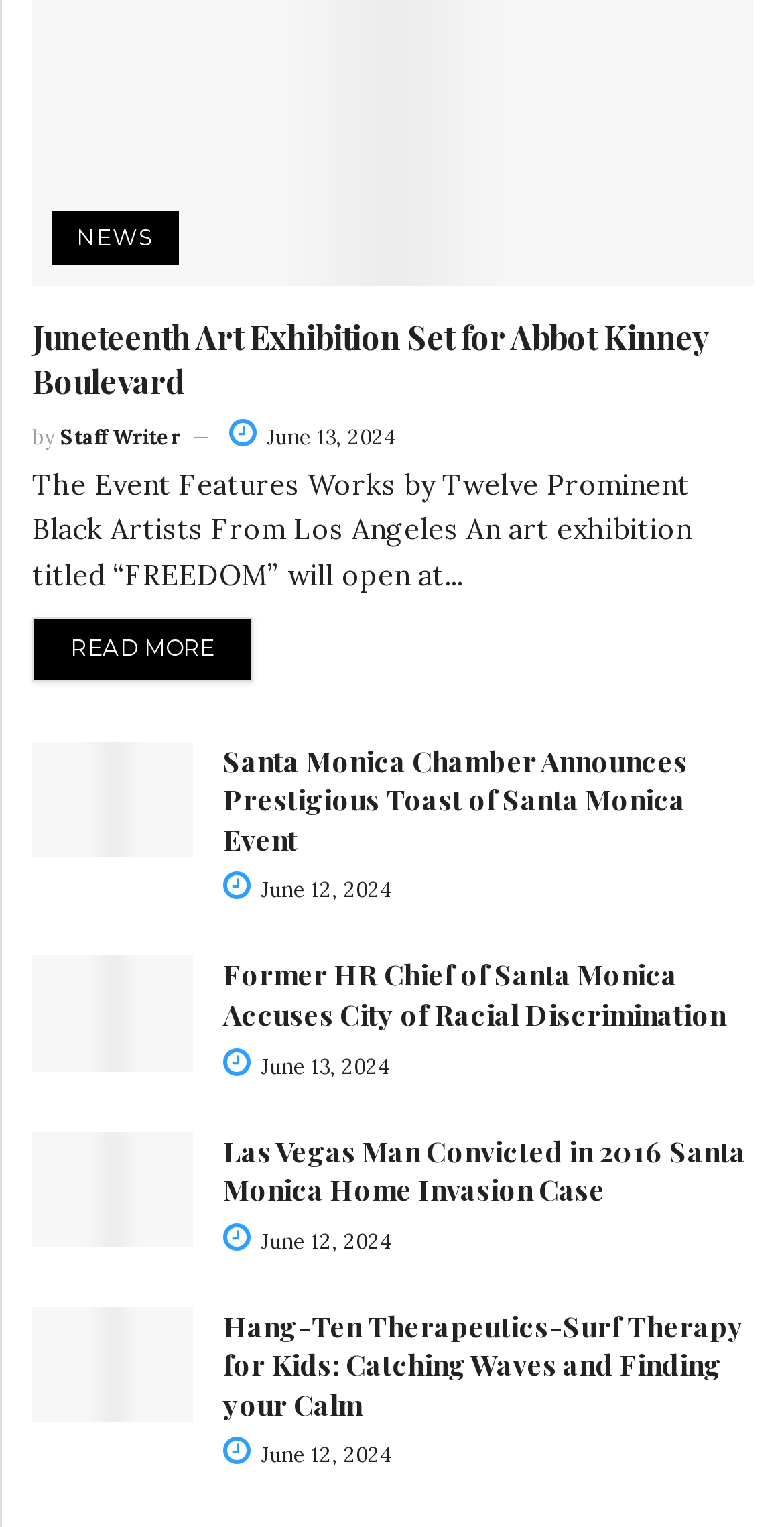Provide the bounding box coordinates of the HTML element this sentence describes: "Read more".

[0.041, 0.404, 0.323, 0.446]